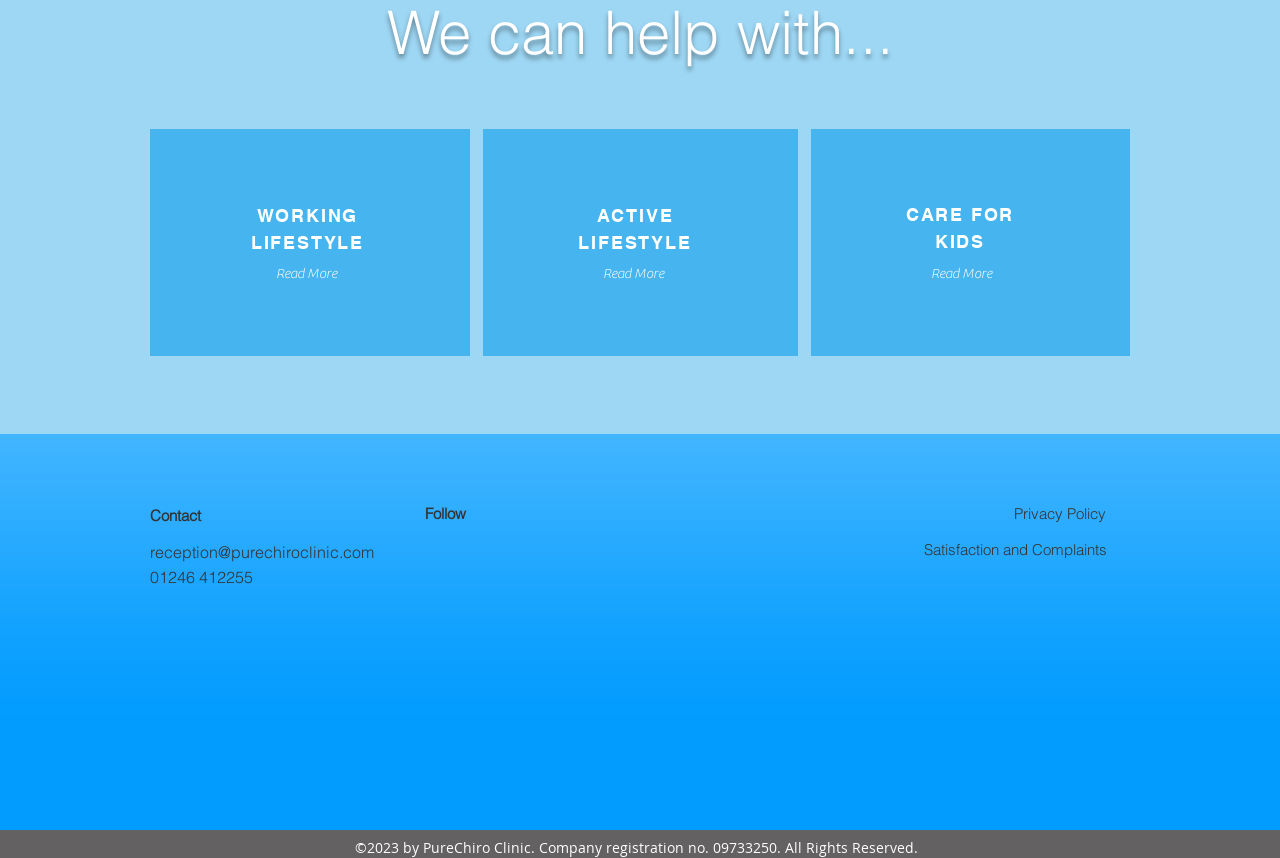Please determine the bounding box coordinates of the clickable area required to carry out the following instruction: "Call 01246 412255". The coordinates must be four float numbers between 0 and 1, represented as [left, top, right, bottom].

[0.117, 0.661, 0.198, 0.684]